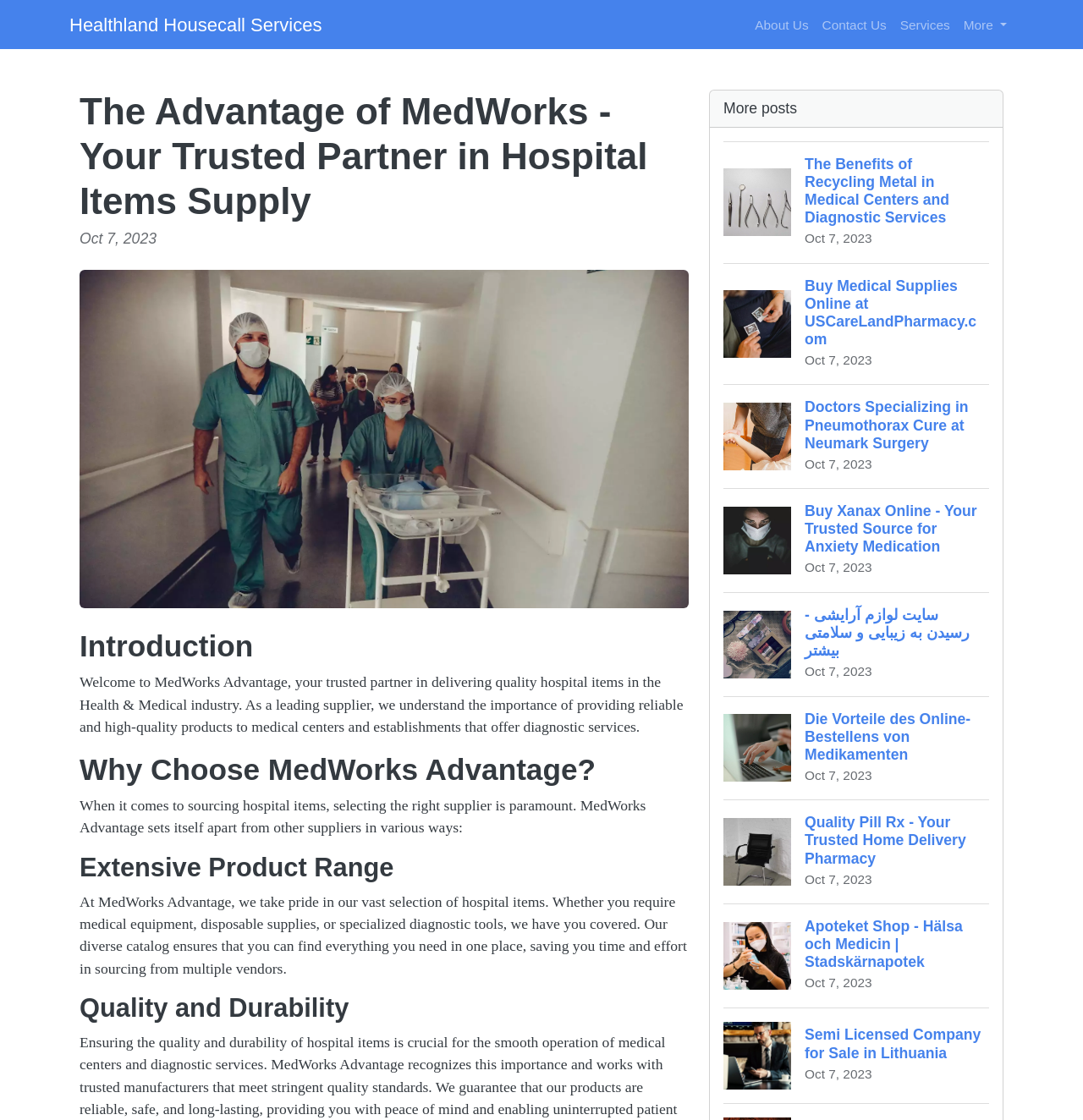Use a single word or phrase to answer this question: 
What type of products does MedWorks Advantage supply?

Hospital items